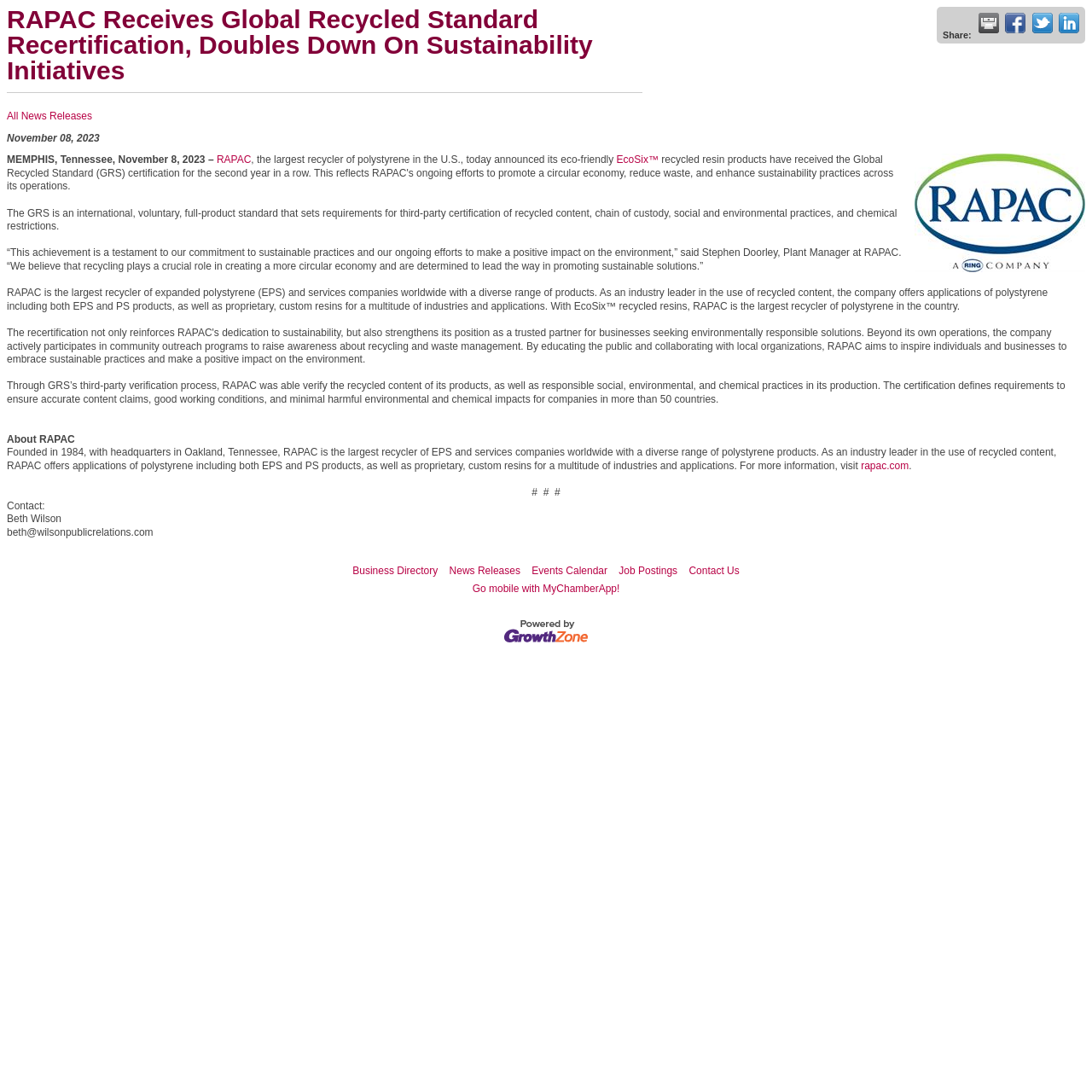Give a detailed account of the webpage, highlighting key information.

This webpage appears to be a news release or article about RAPAC, a company that has received the Global Recycled Standard (GRS) recertification for its eco-friendly EcoSix™ recycled resin products. 

At the top of the page, there is a heading that reads "RAPAC Receives Global Recycled Standard Recertification, Doubles Down On Sustainability Initiatives". Below this heading, there are social media sharing links and a "Print" button. 

On the top-right corner, there is a link to "All News Releases". The date "November 08, 2023" is displayed below this link. 

A large image takes up most of the width of the page, spanning from the top-left to the top-right. 

The main content of the article starts below the image. It begins with a sentence that introduces RAPAC as the largest recycler of polystyrene in the U.S. The company's announcement of receiving the GRS recertification is mentioned, along with a description of what the GRS standard entails. 

There are several paragraphs of text that provide more information about RAPAC's commitment to sustainability, its products, and its production processes. 

Towards the bottom of the page, there is a section titled "About RAPAC" that provides a brief overview of the company's history and products. 

A link to the company's website, rapac.com, is provided below this section. 

The page also includes a "Contact" section with the name and email address of a person, Beth Wilson. 

Finally, at the very bottom of the page, there are several links to other sections of the website, including a business directory, news releases, events calendar, job postings, and contact us. There is also a link to a mobile app and an image with a link to GrowthZone - Membership Management Software.